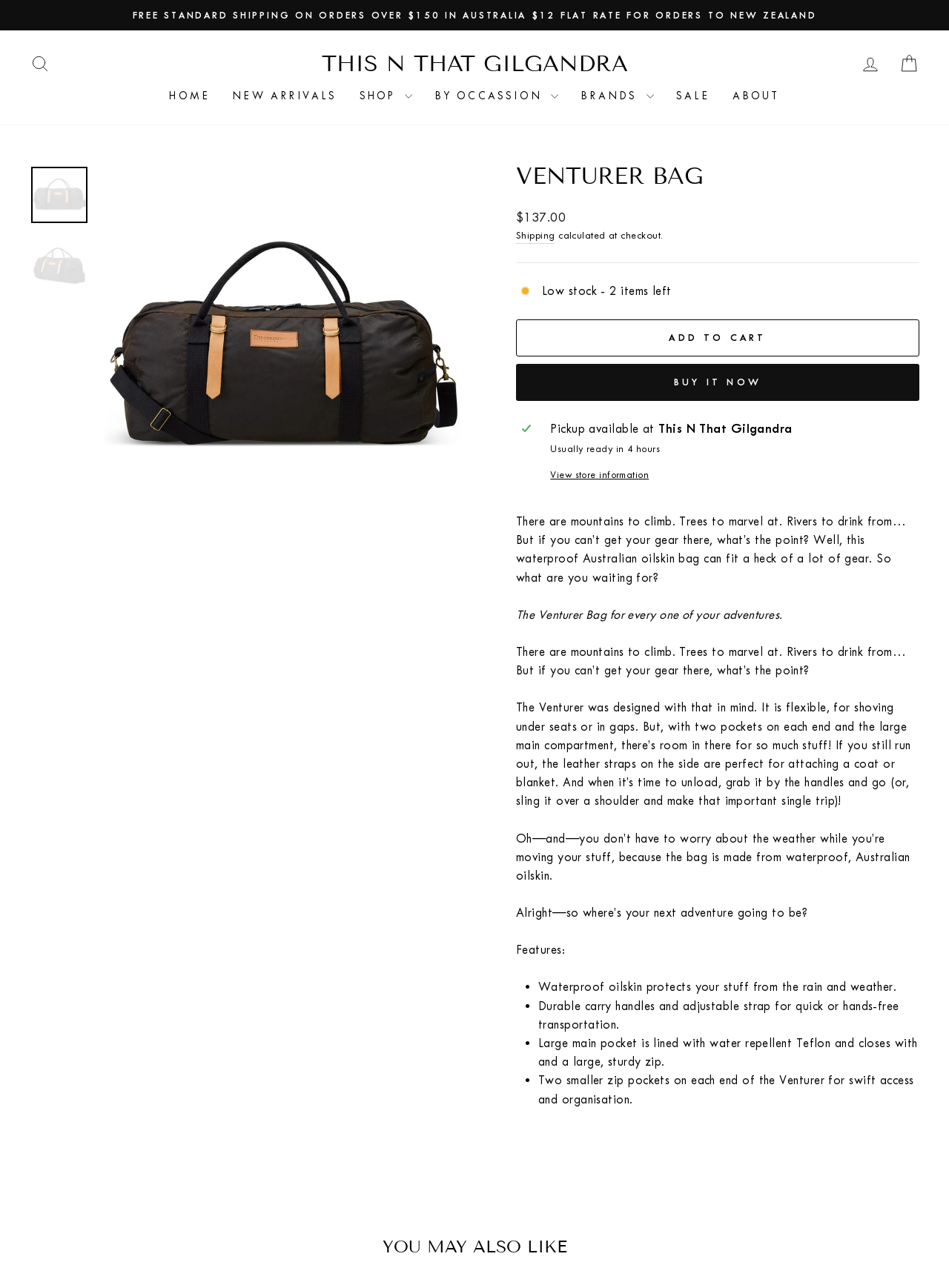Describe every aspect of the webpage comprehensively.

This webpage is about a product called the Venturer Bag, which is a waterproof Australian oilskin bag designed for outdoor adventures. At the top of the page, there is a navigation menu with links to "HOME", "NEW ARRIVALS", "SHOP", "BY OCCASION", "BRANDS", "SALE", and "ABOUT". On the top right, there are links to "LOG IN" and "CART".

Below the navigation menu, there is a large image of the Venturer Bag, accompanied by a button and a link to the product. The product name "Venturer Bag" is displayed in a large font, and there is a description of the product, highlighting its features and benefits.

To the right of the product image, there is a section displaying the product's price, shipping information, and a call-to-action button to "ADD TO CART". Below this section, there is a paragraph of text describing the product's features, including its waterproof material, durable carry handles, and large main pocket.

Further down the page, there is a list of features, including waterproof oilskin protection, durable carry handles, and large zip pockets. The page also includes a section with a heading "YOU MAY ALSO LIKE", which suggests other products that the customer might be interested in.

Throughout the page, there are several calls-to-action, including "ADD TO CART", "BUY IT NOW", and "VIEW STORE INFORMATION", which encourage the customer to take action and make a purchase.